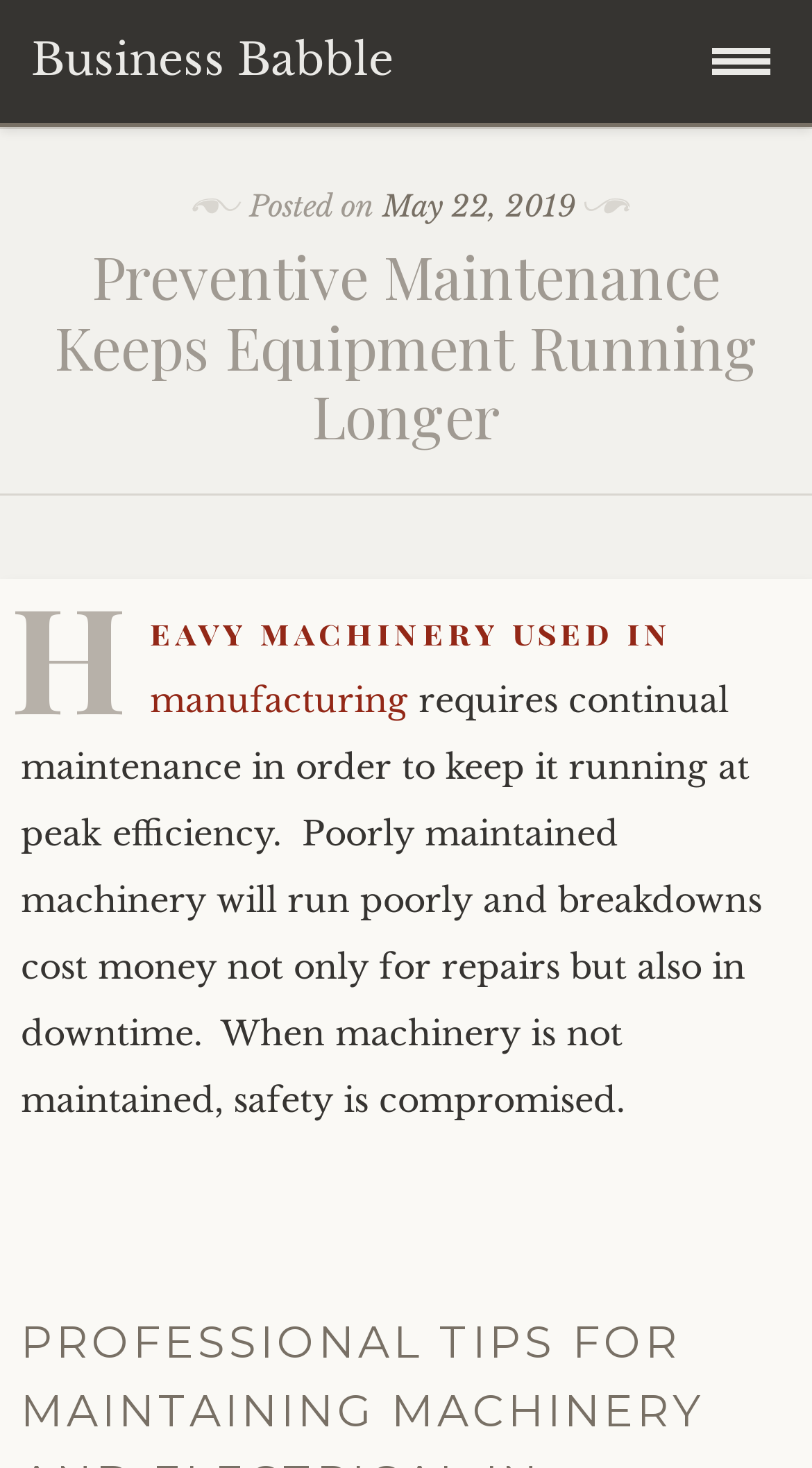What is the consequence of breakdowns?
Provide a detailed answer to the question, using the image to inform your response.

I found this answer by reading the text that says 'breakdowns cost money not only for repairs but also in downtime.' which is part of the paragraph describing the importance of preventive maintenance.